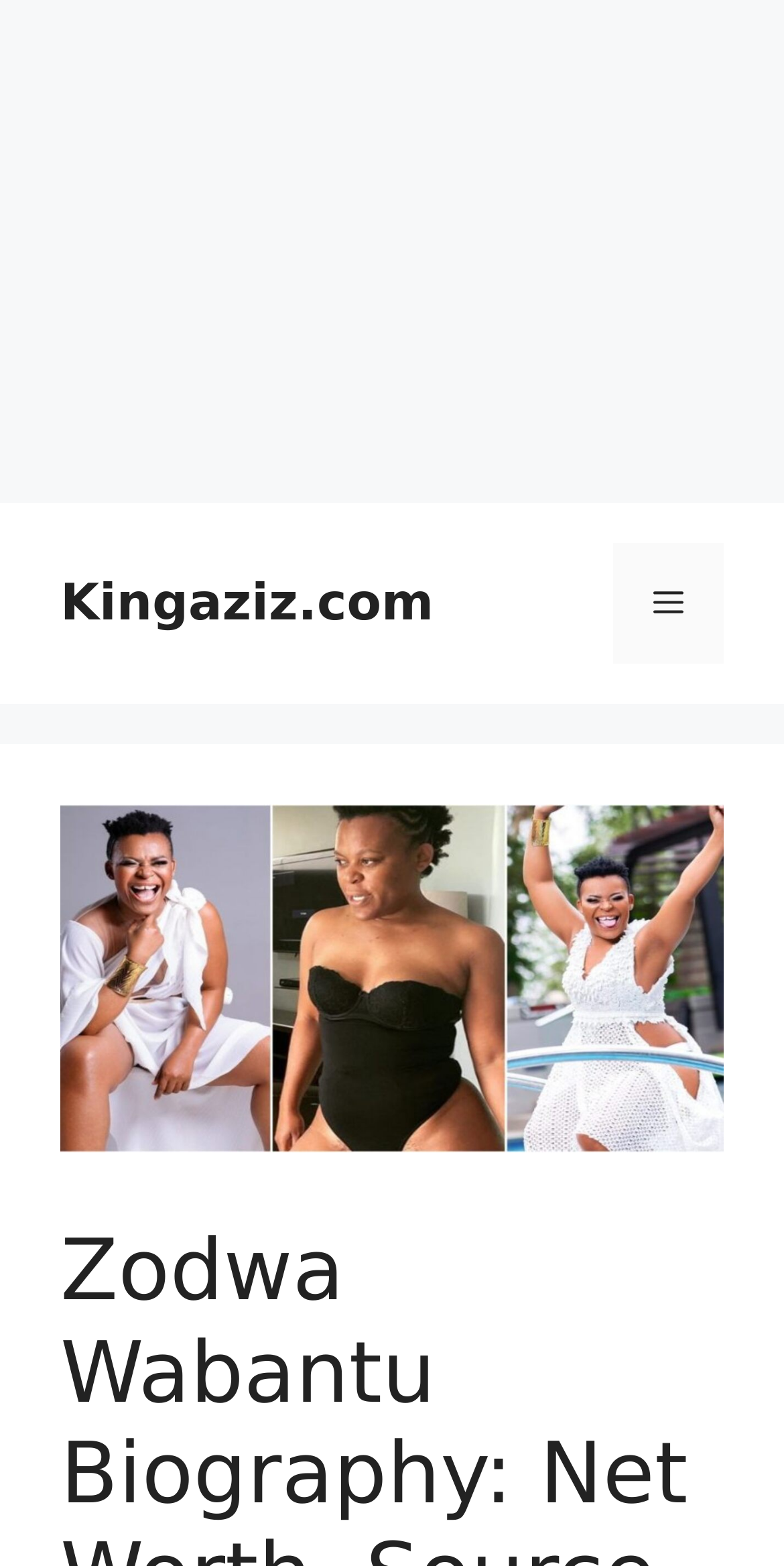Find the bounding box of the element with the following description: "Kingaziz.com". The coordinates must be four float numbers between 0 and 1, formatted as [left, top, right, bottom].

[0.077, 0.366, 0.553, 0.403]